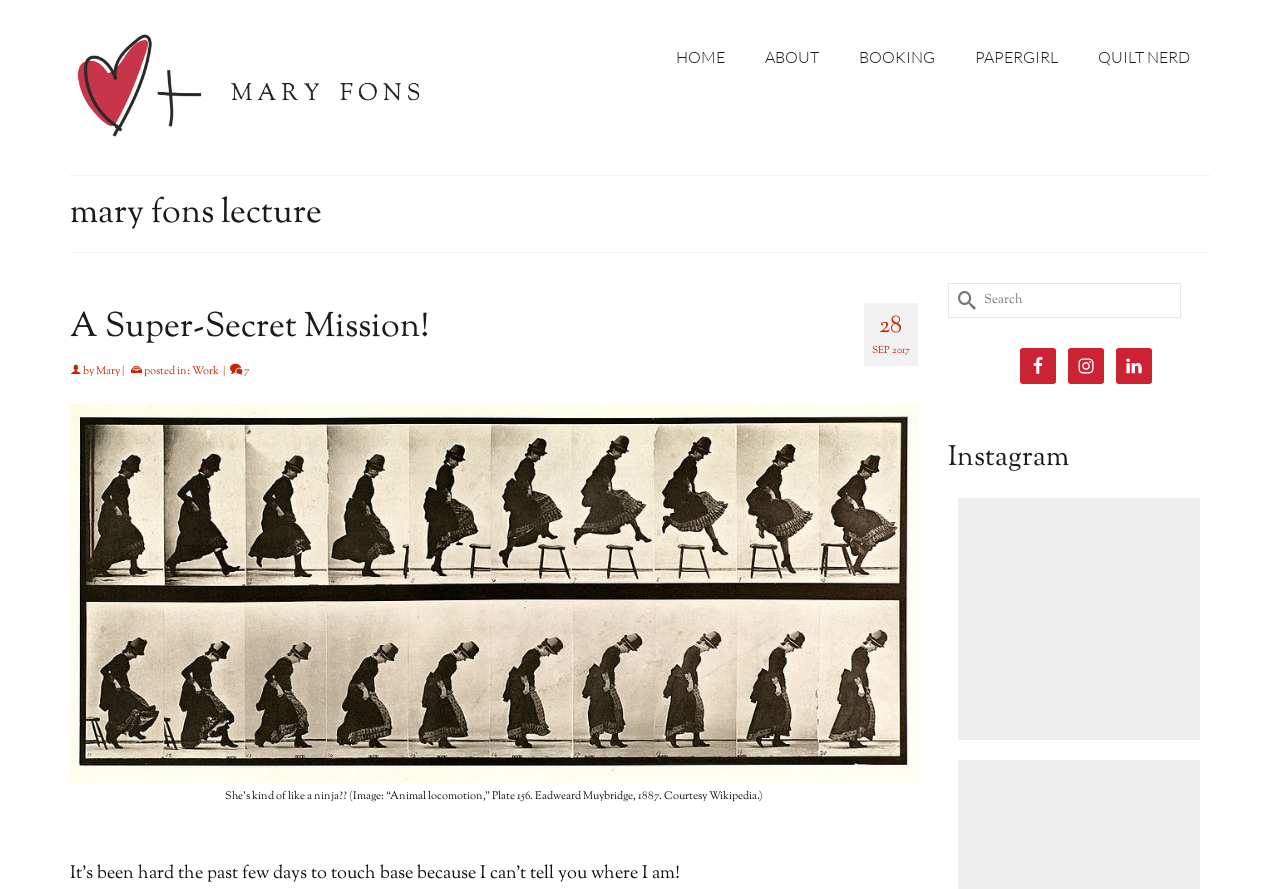Pinpoint the bounding box coordinates of the clickable area necessary to execute the following instruction: "Explore the CATEGORIES section". The coordinates should be given as four float numbers between 0 and 1, namely [left, top, right, bottom].

None